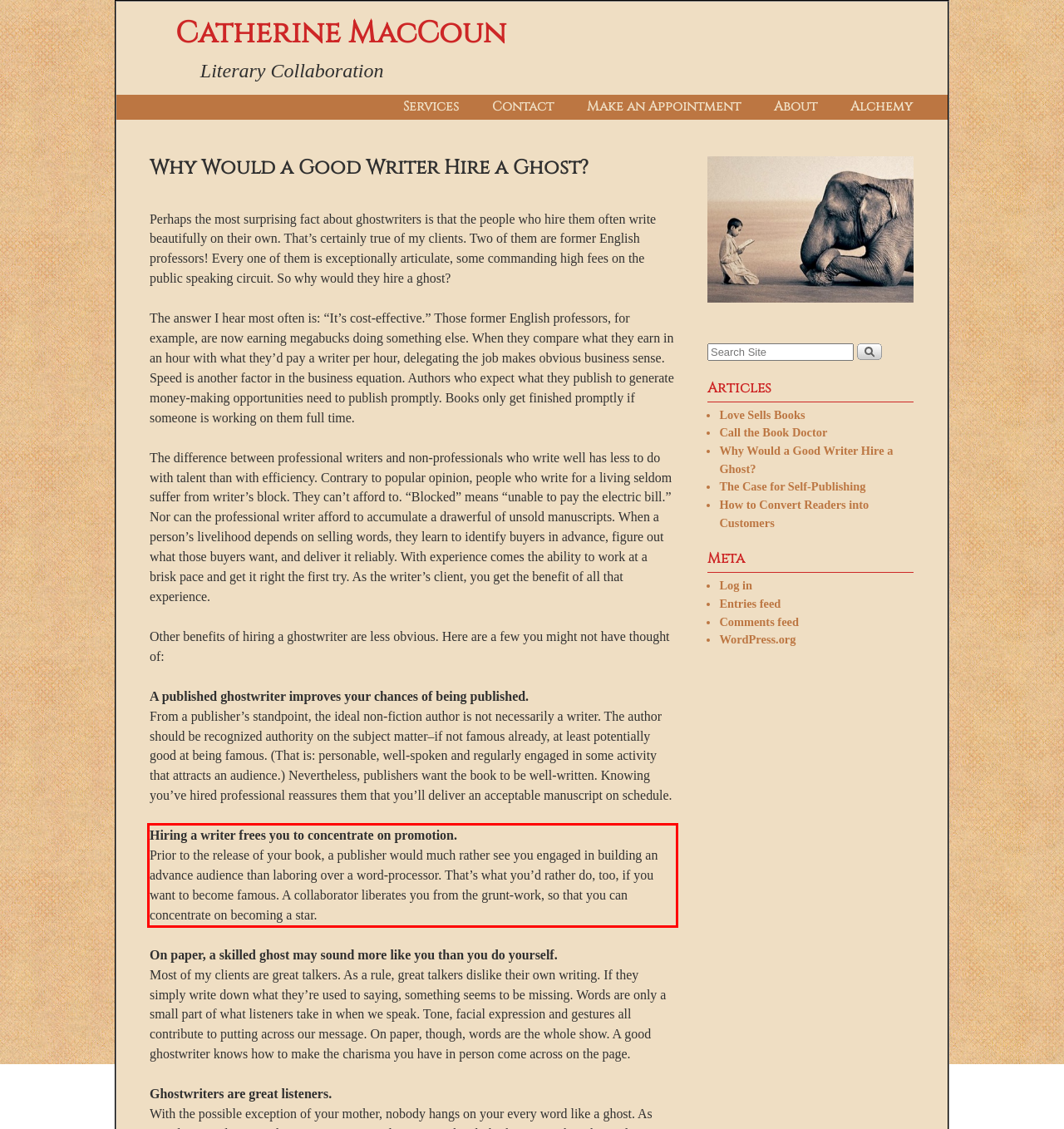Given a screenshot of a webpage, locate the red bounding box and extract the text it encloses.

Hiring a writer frees you to concentrate on promotion. Prior to the release of your book, a publisher would much rather see you engaged in building an advance audience than laboring over a word-processor. That’s what you’d rather do, too, if you want to become famous. A collaborator liberates you from the grunt-work, so that you can concentrate on becoming a star.